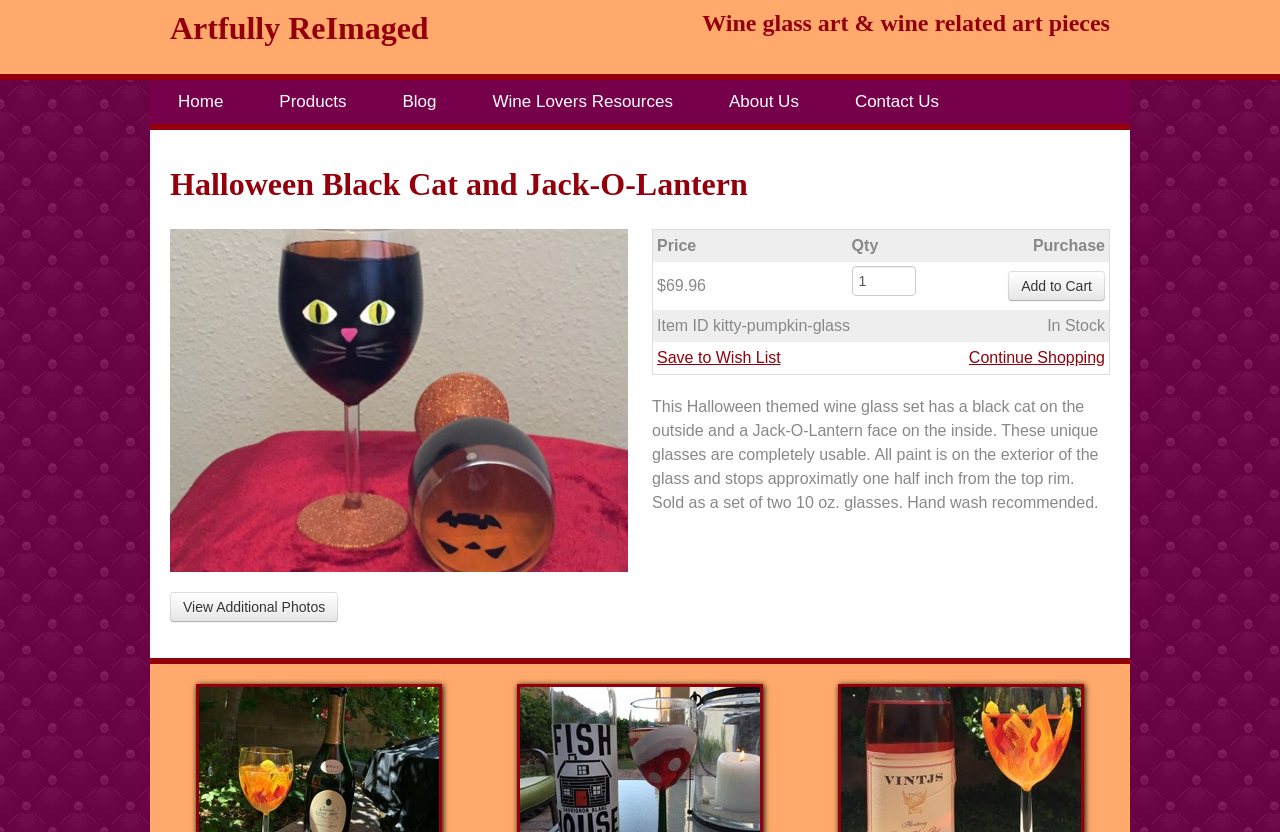What is the design on the outside of the glasses?
Please give a detailed and thorough answer to the question, covering all relevant points.

I found this information in the product description, which states that the glasses have 'a black cat on the outside'.